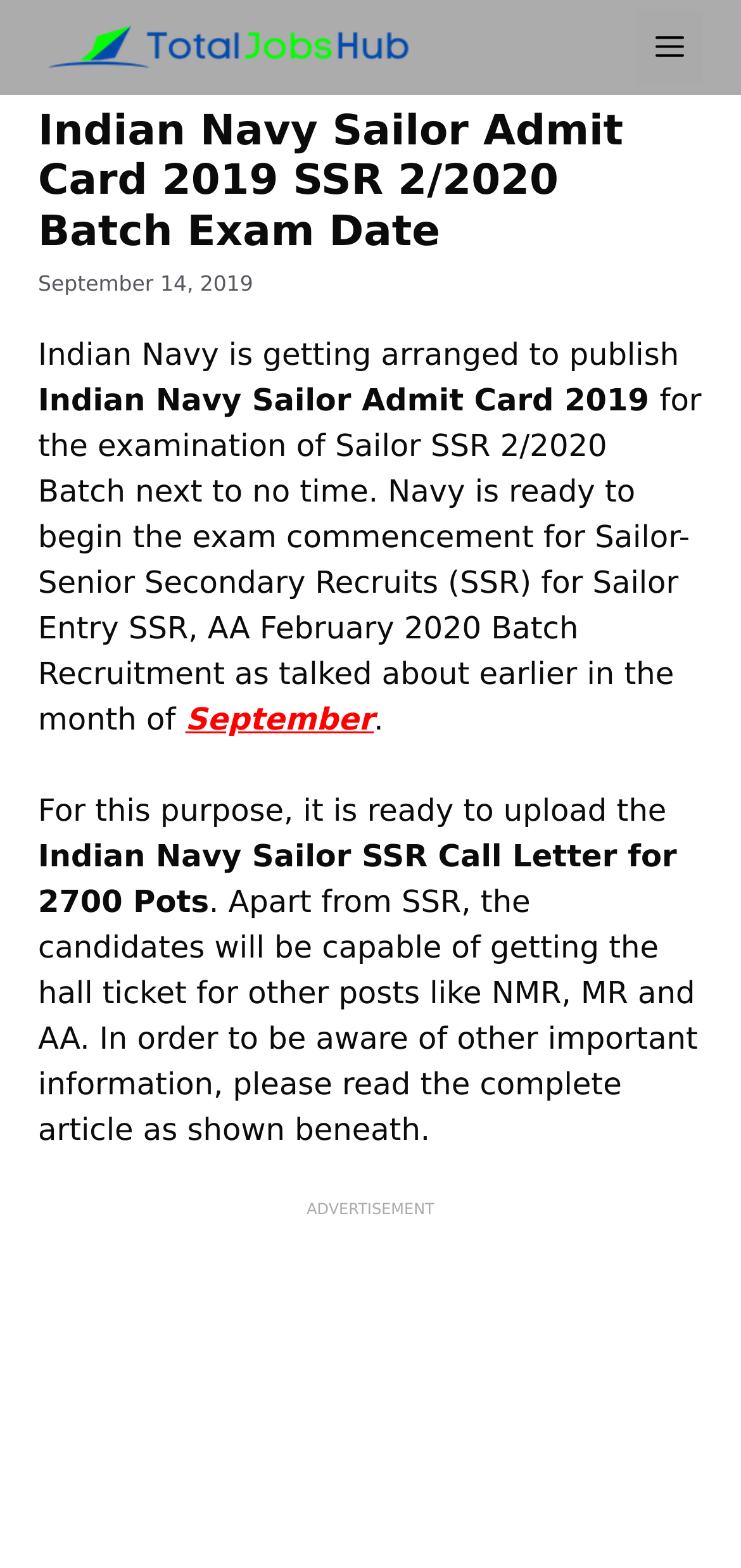Provide a short, one-word or phrase answer to the question below:
What is the date mentioned in the webpage?

September 14, 2019